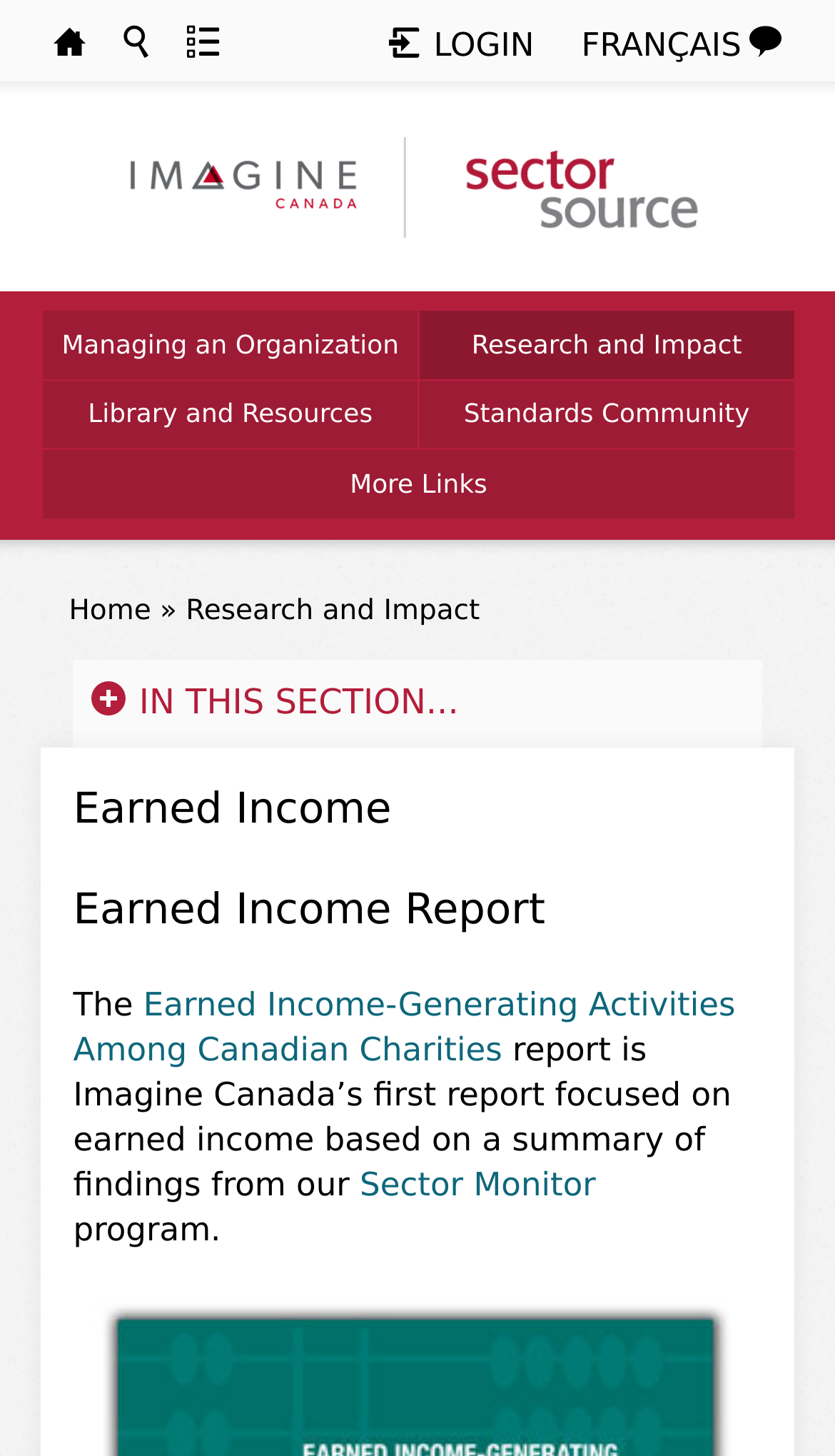Determine the bounding box coordinates of the region to click in order to accomplish the following instruction: "Switch to French language". Provide the coordinates as four float numbers between 0 and 1, specifically [left, top, right, bottom].

[0.667, 0.008, 0.951, 0.056]